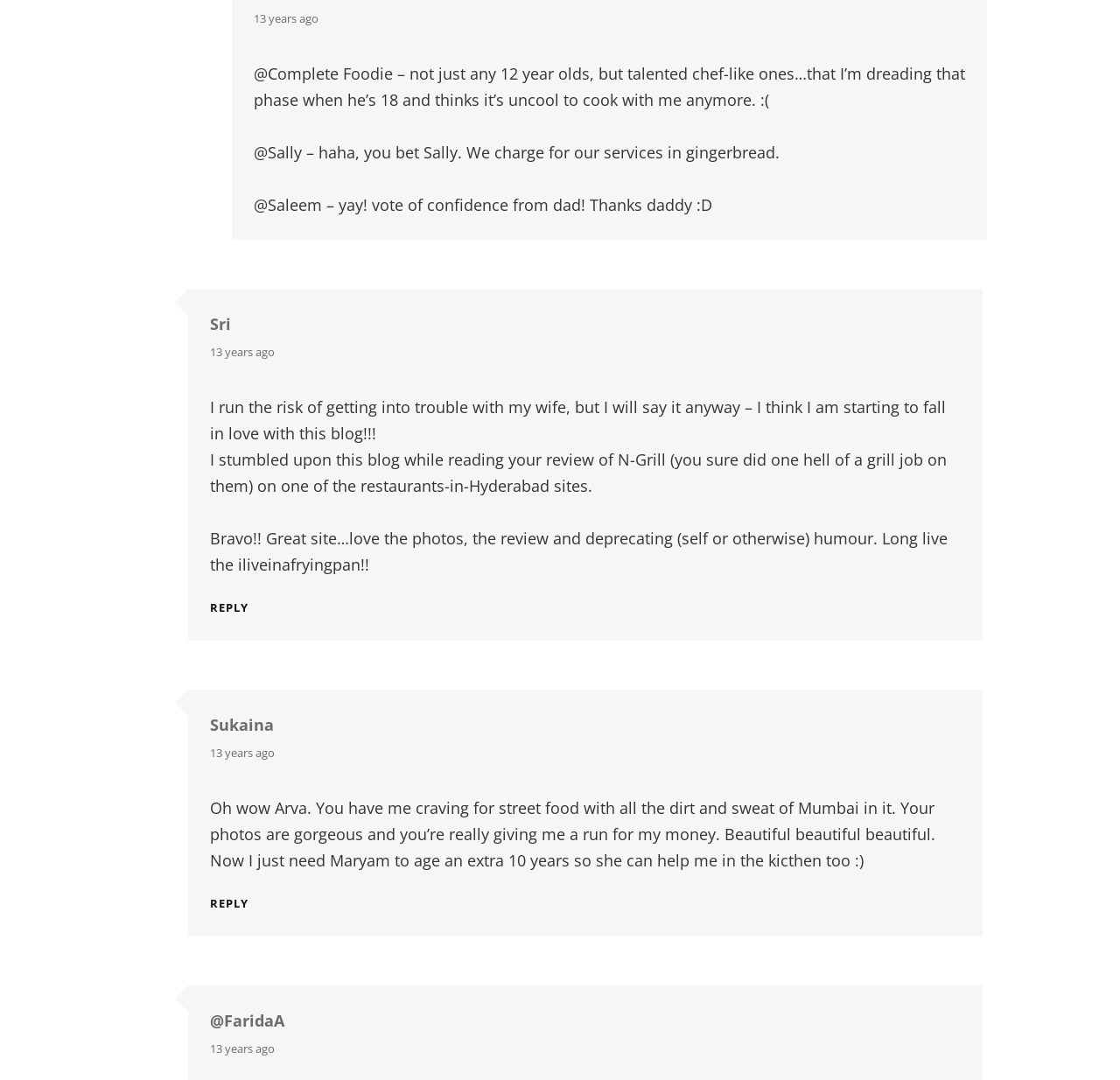Determine the bounding box of the UI component based on this description: "13 years ago". The bounding box coordinates should be four float values between 0 and 1, i.e., [left, top, right, bottom].

[0.188, 0.686, 0.245, 0.707]